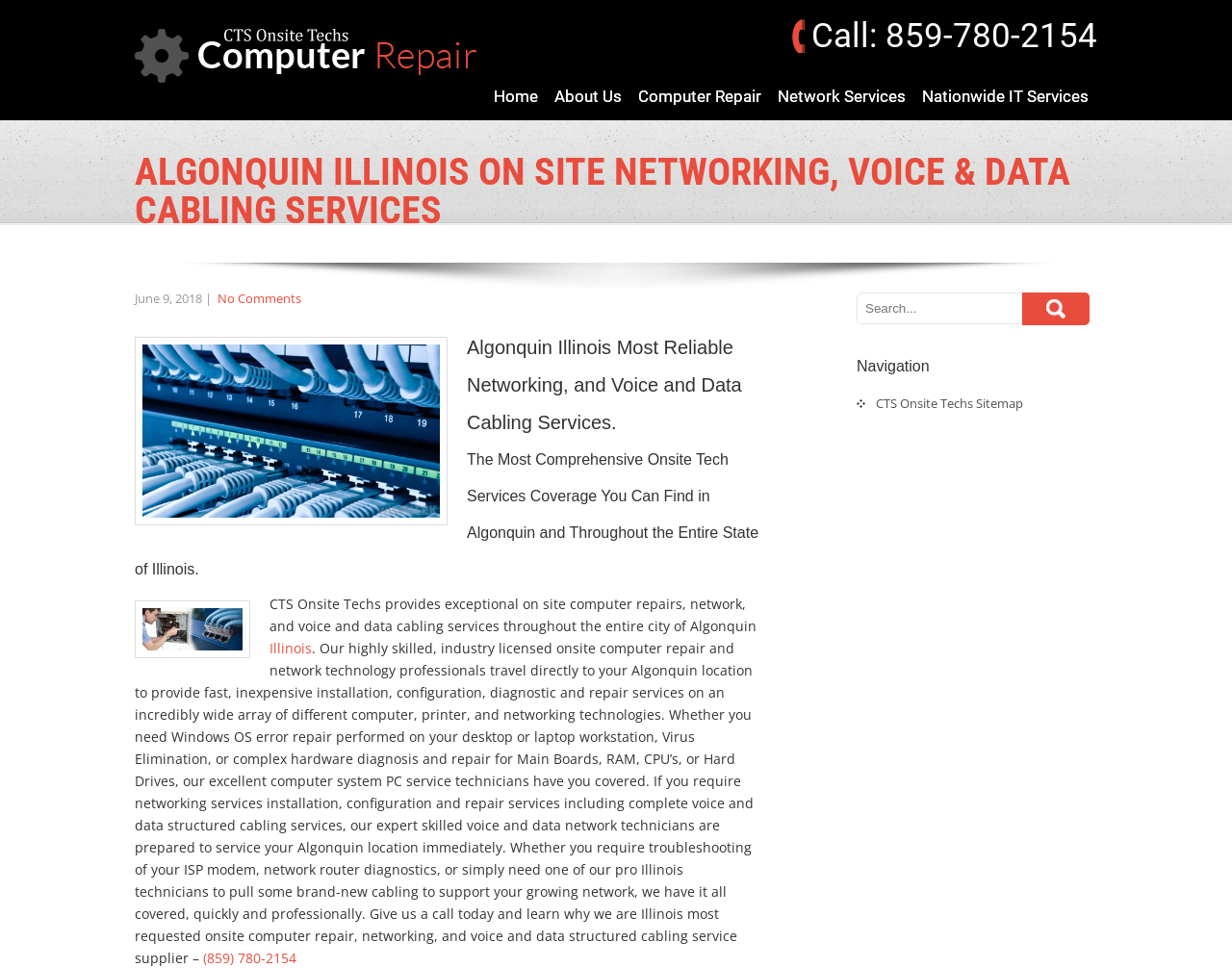Observe the image and answer the following question in detail: What type of services are provided?

I found the types of services by looking at the StaticText element with the content 'CTS Onsite Techs provides exceptional on site computer repairs, network, and voice and data cabling services throughout the entire city of Algonquin'.